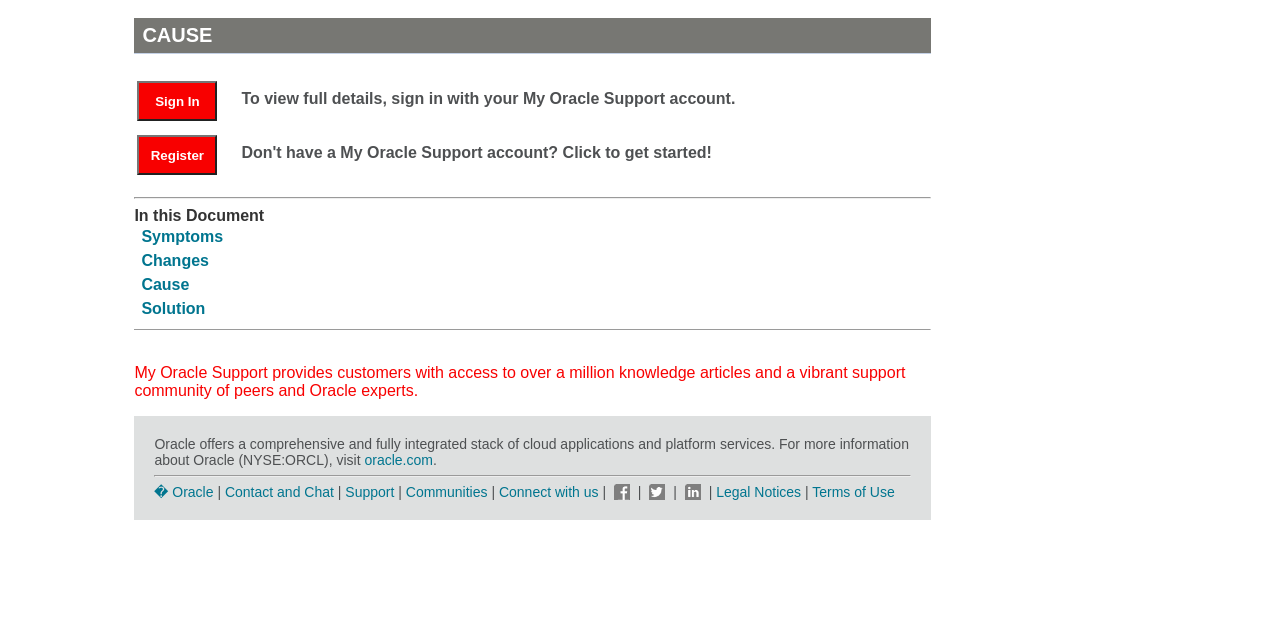From the given element description: "Contact and Chat", find the bounding box for the UI element. Provide the coordinates as four float numbers between 0 and 1, in the order [left, top, right, bottom].

[0.176, 0.756, 0.261, 0.781]